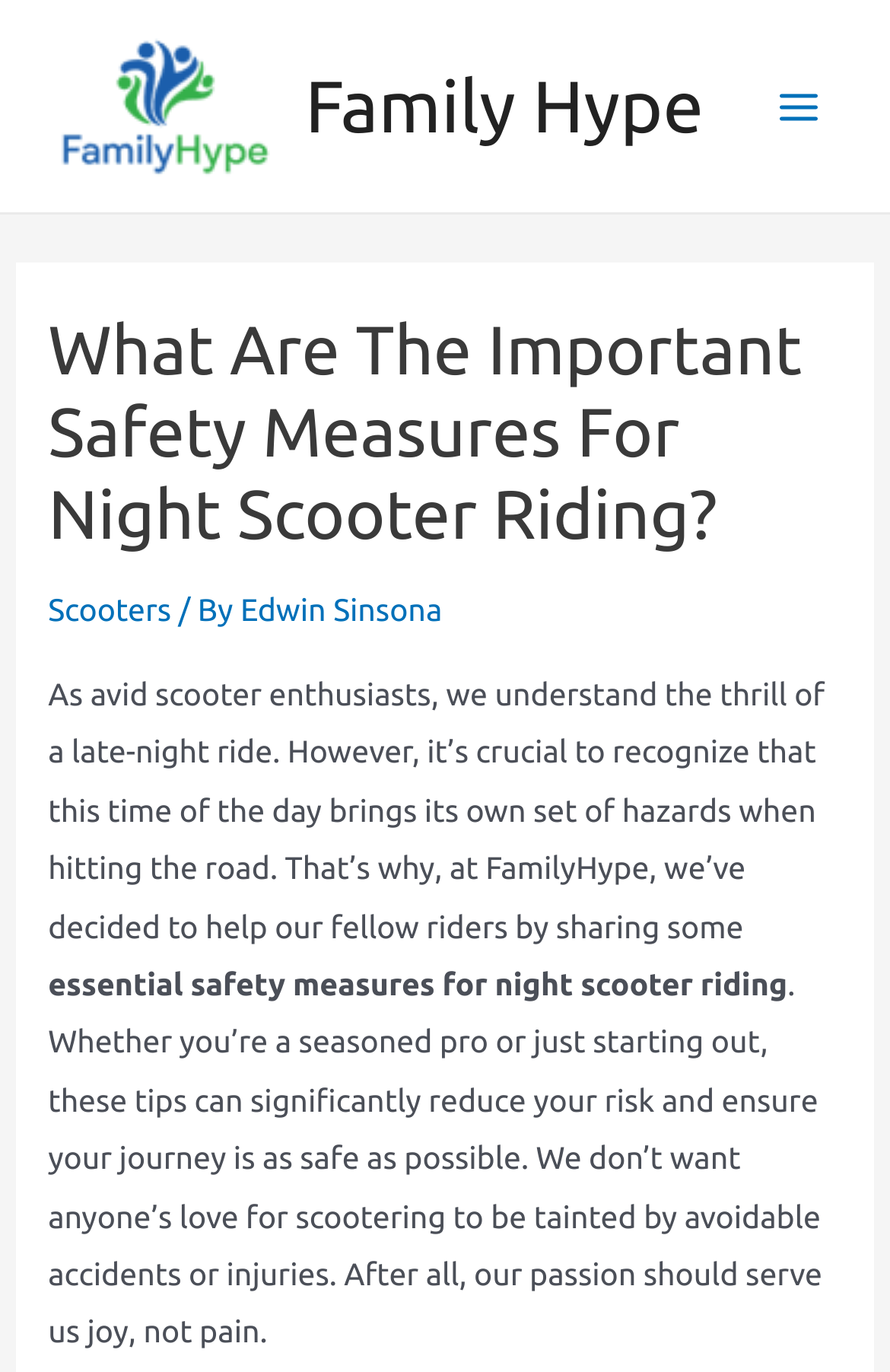Based on the provided description, "Edwin Sinsona", find the bounding box of the corresponding UI element in the screenshot.

[0.27, 0.432, 0.497, 0.458]